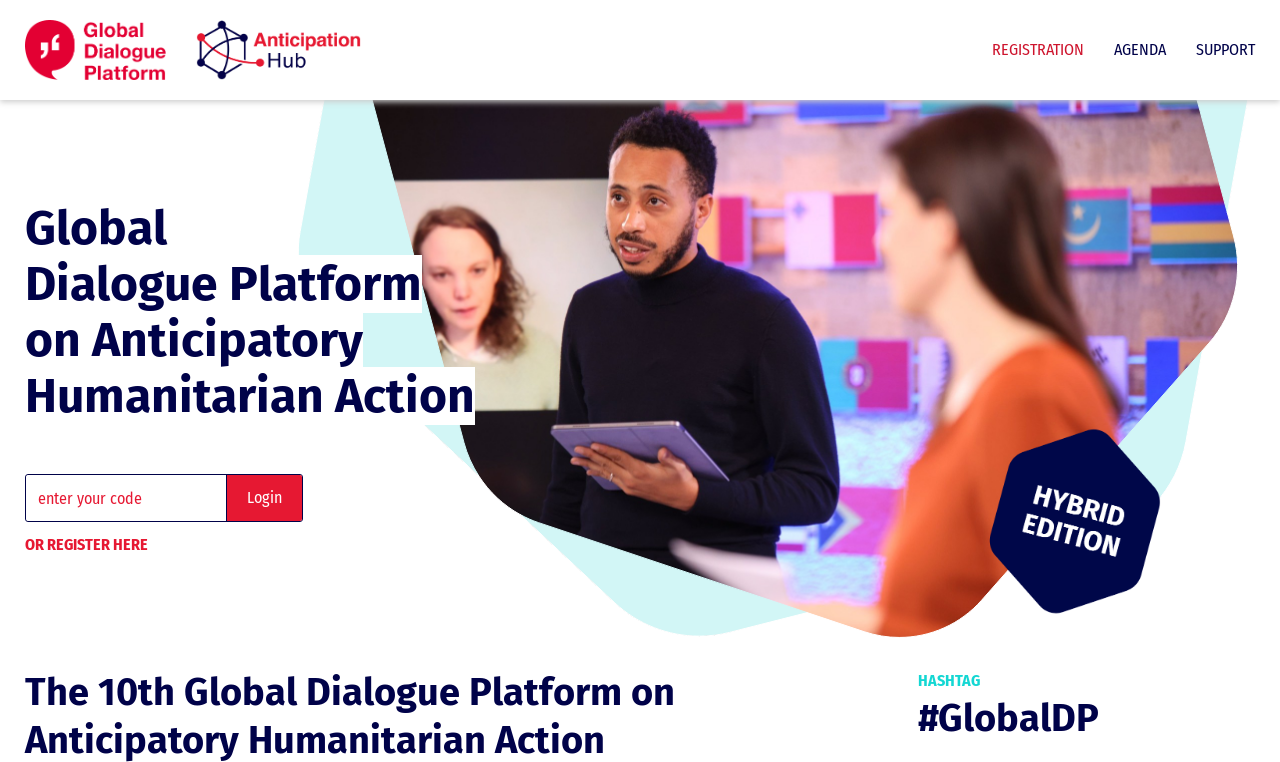What is the hashtag displayed on the webpage?
Give a comprehensive and detailed explanation for the question.

I found a heading 'HASHTAG' and a static text '#GlobalDP' below it, so the hashtag displayed on the webpage is '#GlobalDP'.